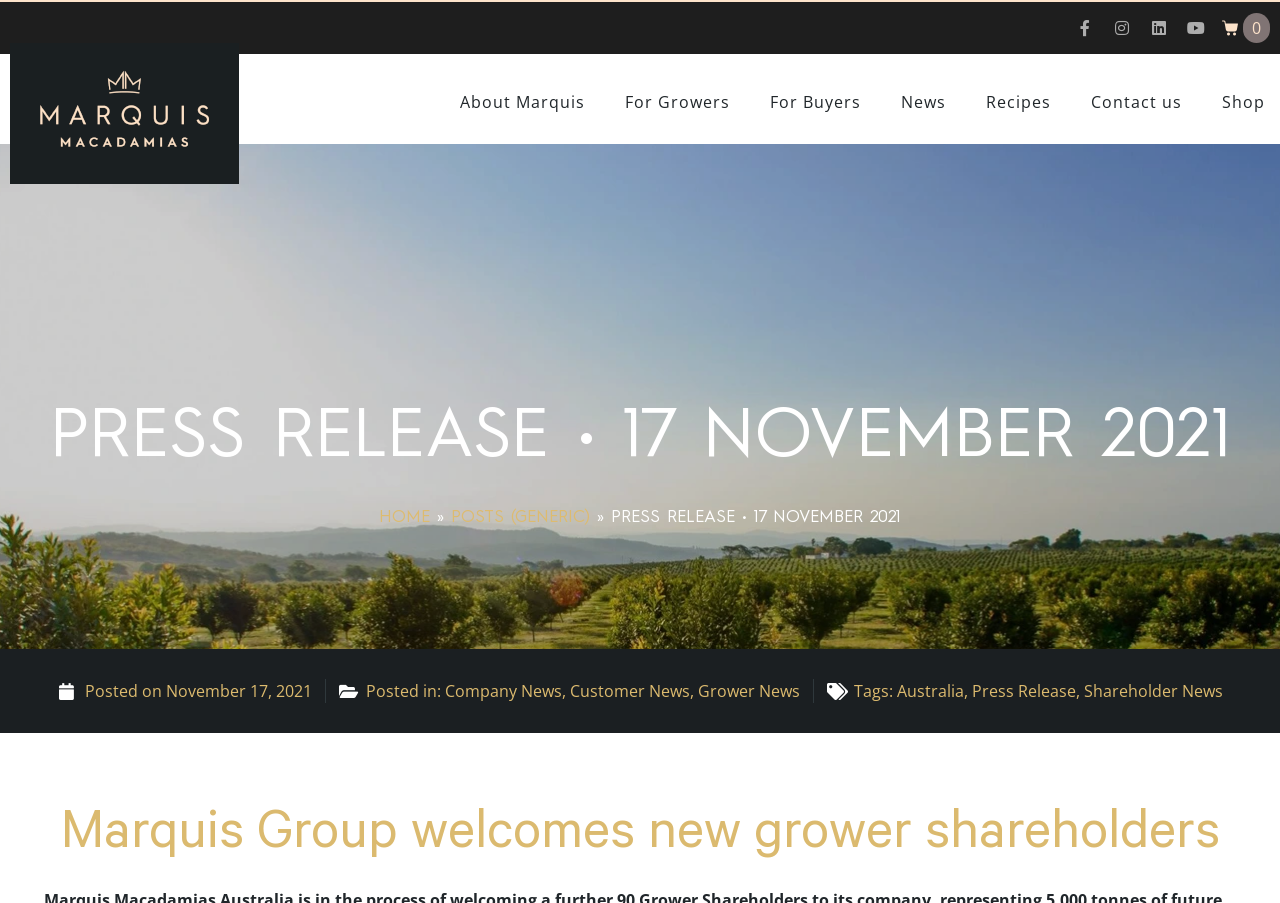Please identify the bounding box coordinates of the clickable area that will fulfill the following instruction: "Click on the 'Previous' link". The coordinates should be in the format of four float numbers between 0 and 1, i.e., [left, top, right, bottom].

None